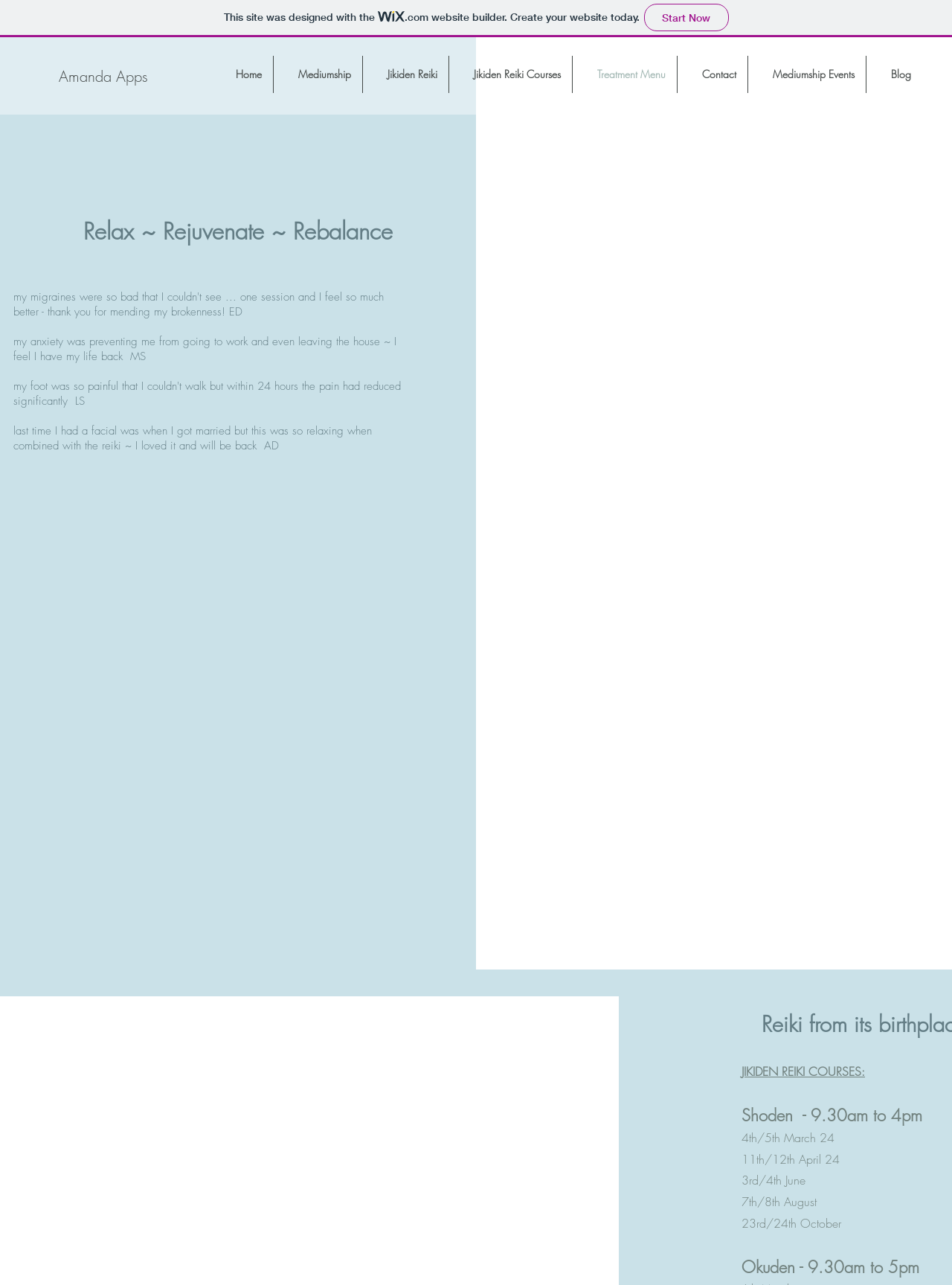Given the webpage screenshot and the description, determine the bounding box coordinates (top-left x, top-left y, bottom-right x, bottom-right y) that define the location of the UI element matching this description: Jikiden Reiki Courses

[0.472, 0.043, 0.601, 0.072]